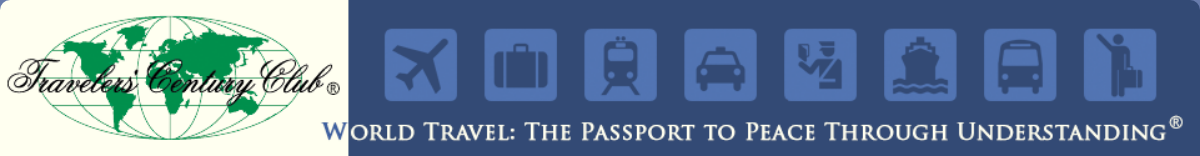Respond to the question with just a single word or phrase: 
What is represented by the icons depicted against a blue background?

various modes of travel